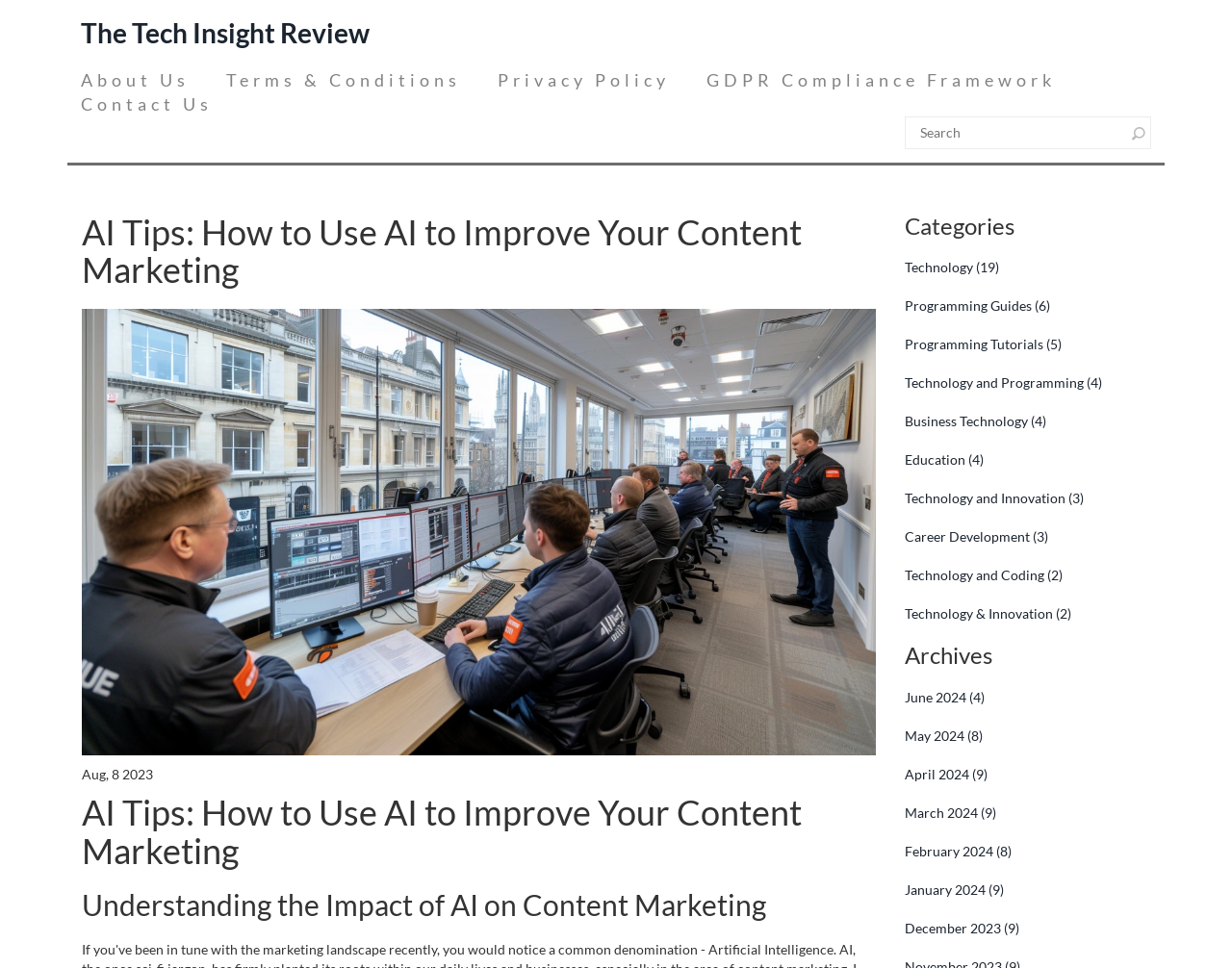What is the date of the current article?
Examine the image closely and answer the question with as much detail as possible.

I found the date of the current article by looking at the StaticText element with the text 'Aug, 8 2023' located at the coordinates [0.066, 0.791, 0.124, 0.808]. This text is likely to be the date of the article.